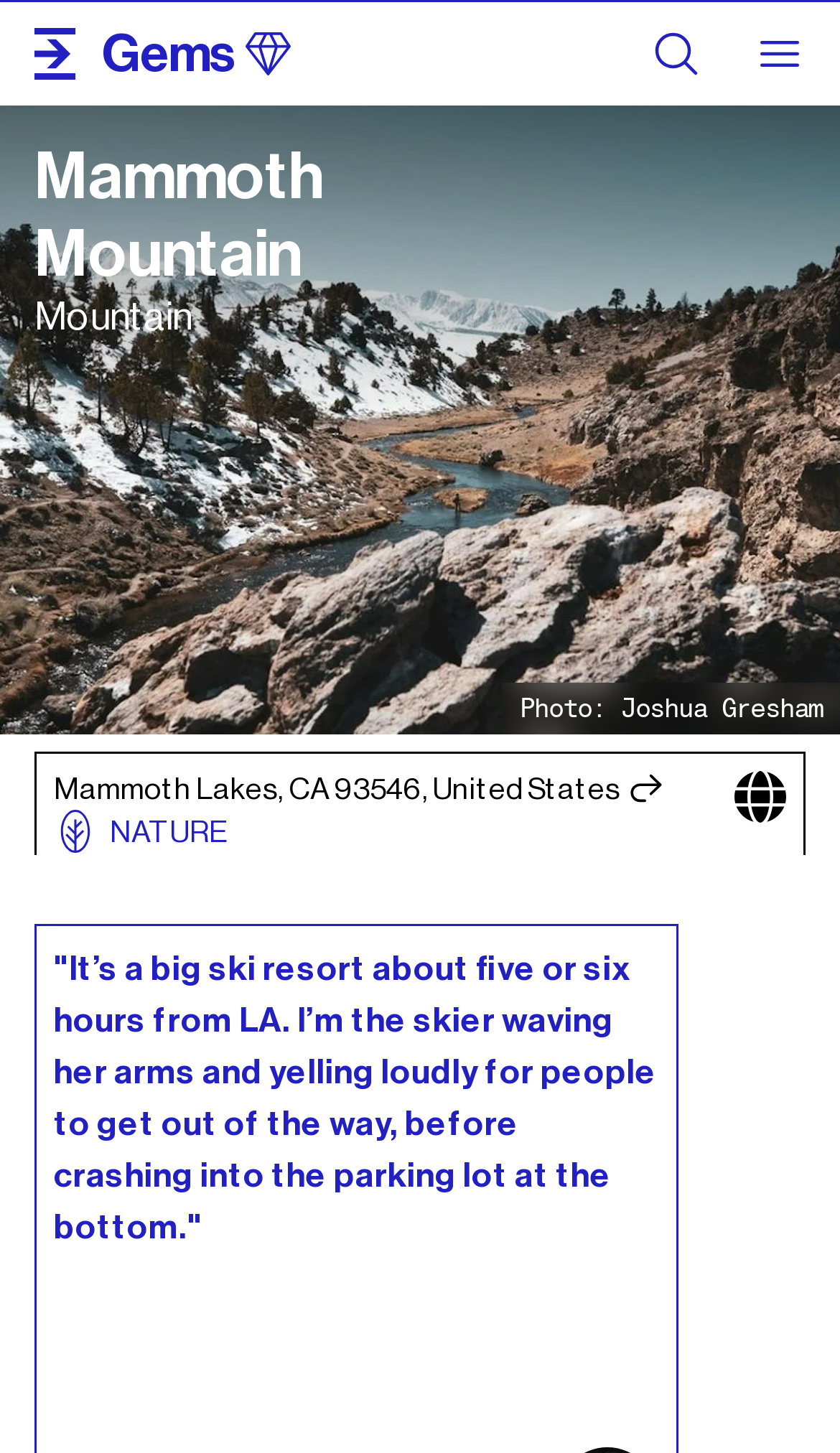Please respond to the question with a concise word or phrase:
What is the name of the mountain?

Mammoth Mountain